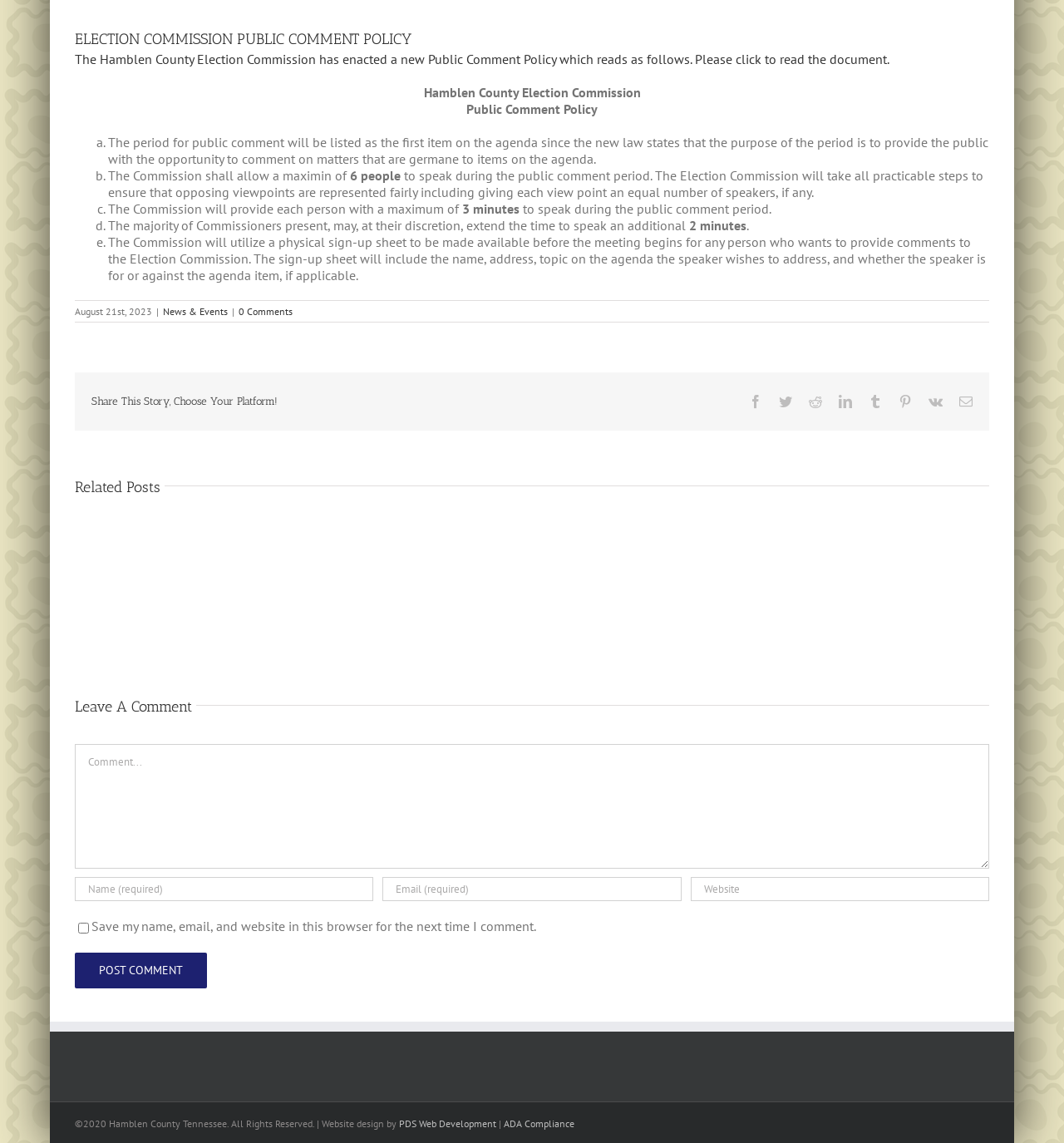Identify the bounding box coordinates for the UI element described as: "HCLB COMMITTEE MEETINGS".

[0.857, 0.51, 0.912, 0.55]